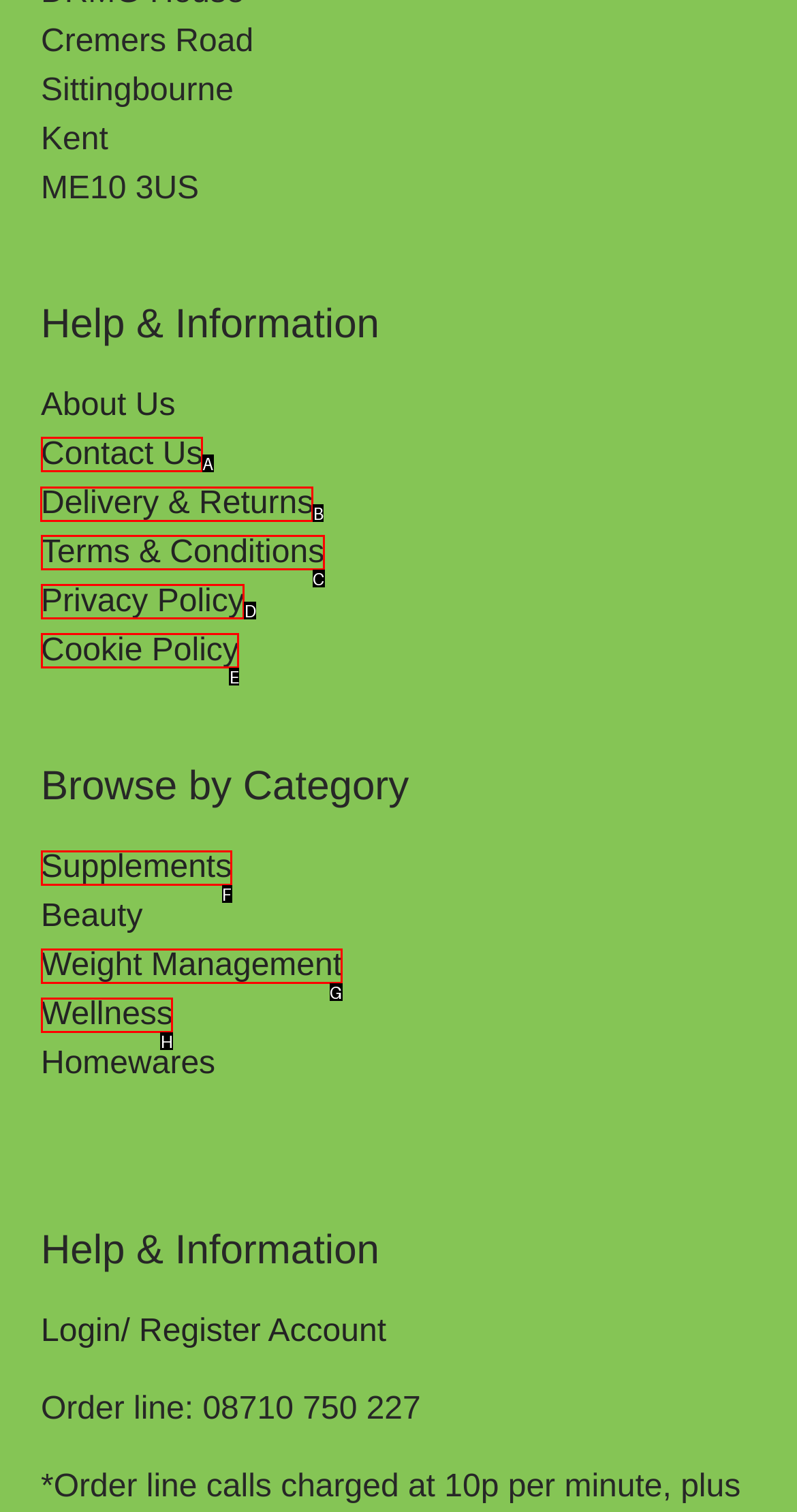Identify the correct HTML element to click for the task: View Delivery & Returns. Provide the letter of your choice.

B